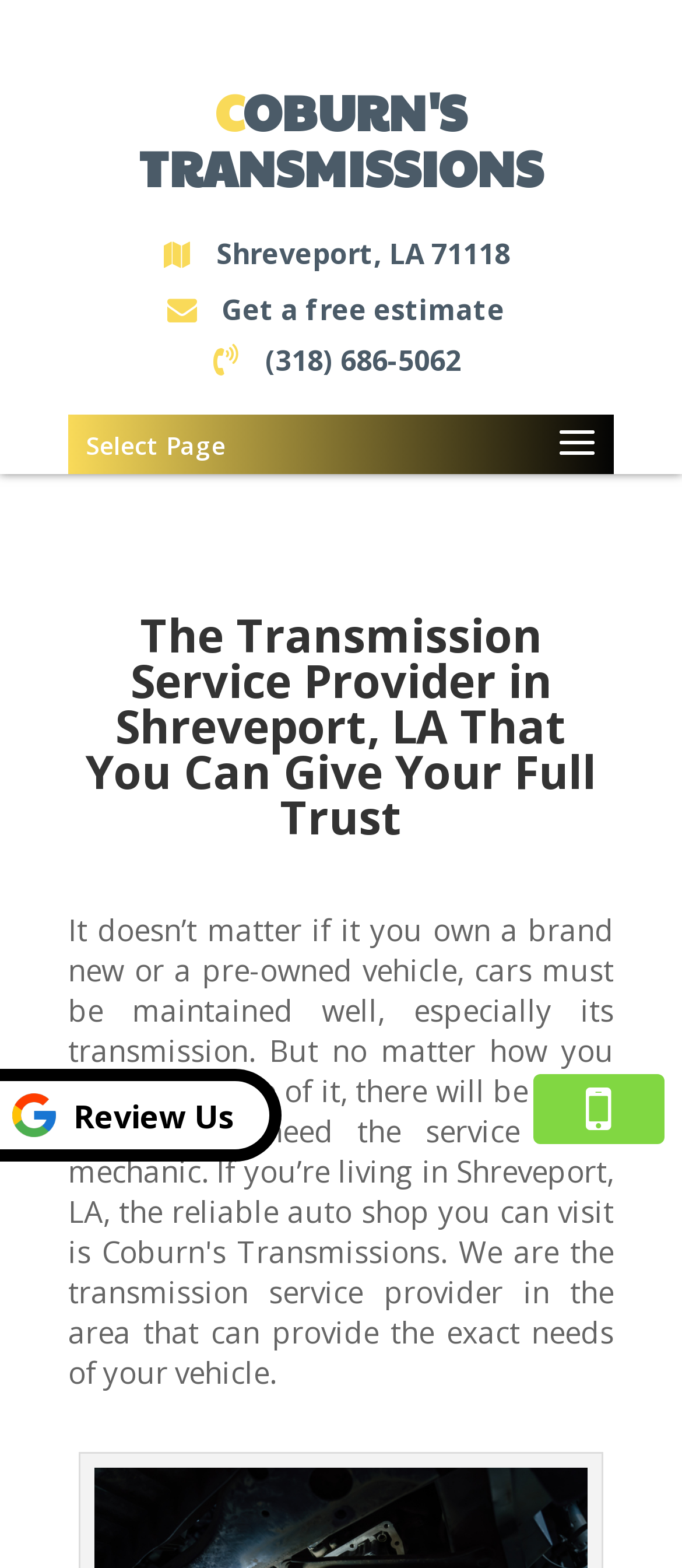Using the provided description Call(318) 686-5062, find the bounding box coordinates for the UI element. Provide the coordinates in (top-left x, top-left y, bottom-right x, bottom-right y) format, ensuring all values are between 0 and 1.

[0.1, 0.209, 0.9, 0.253]